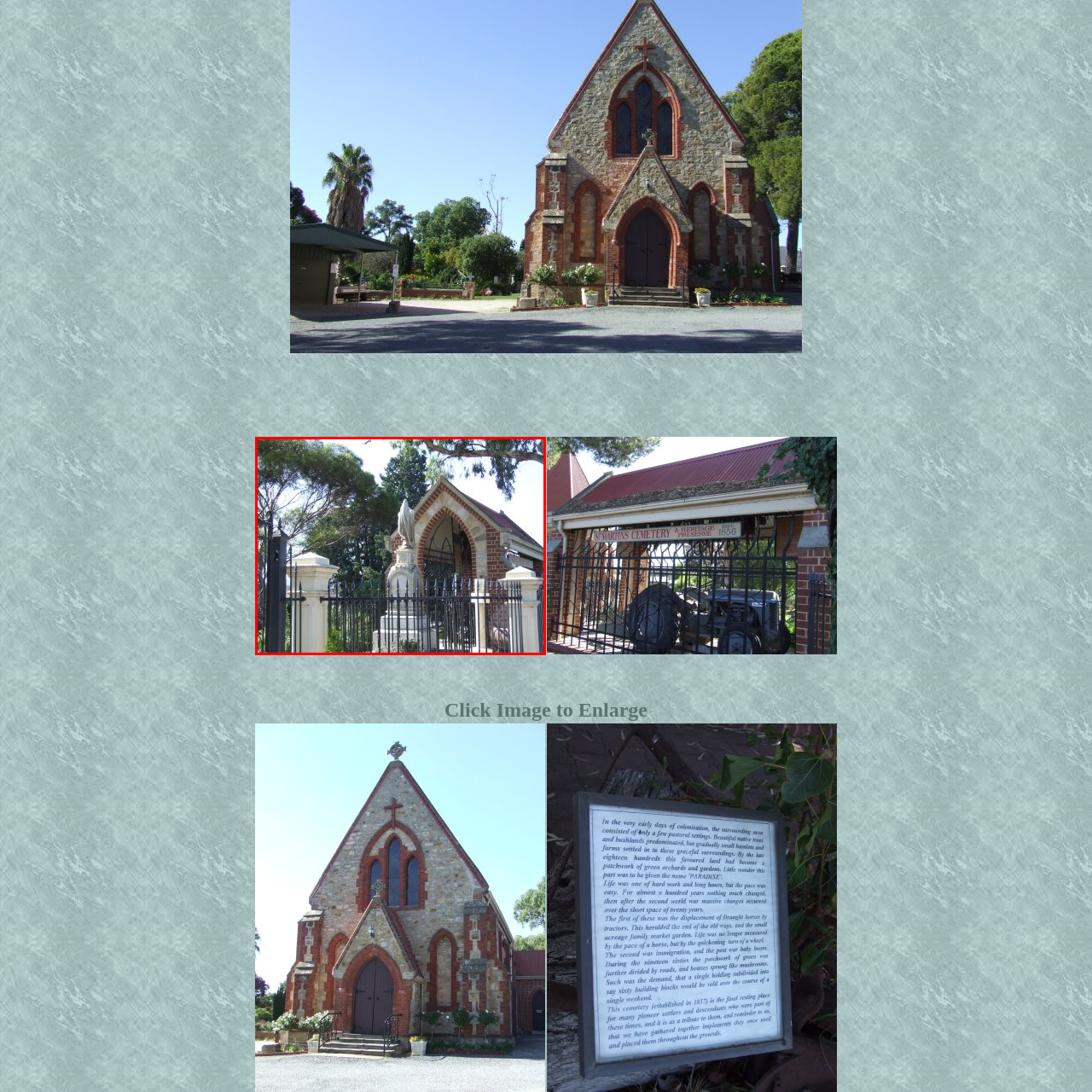View the element within the red boundary, What is the purpose of the black iron fence? 
Deliver your response in one word or phrase.

Elegance and security